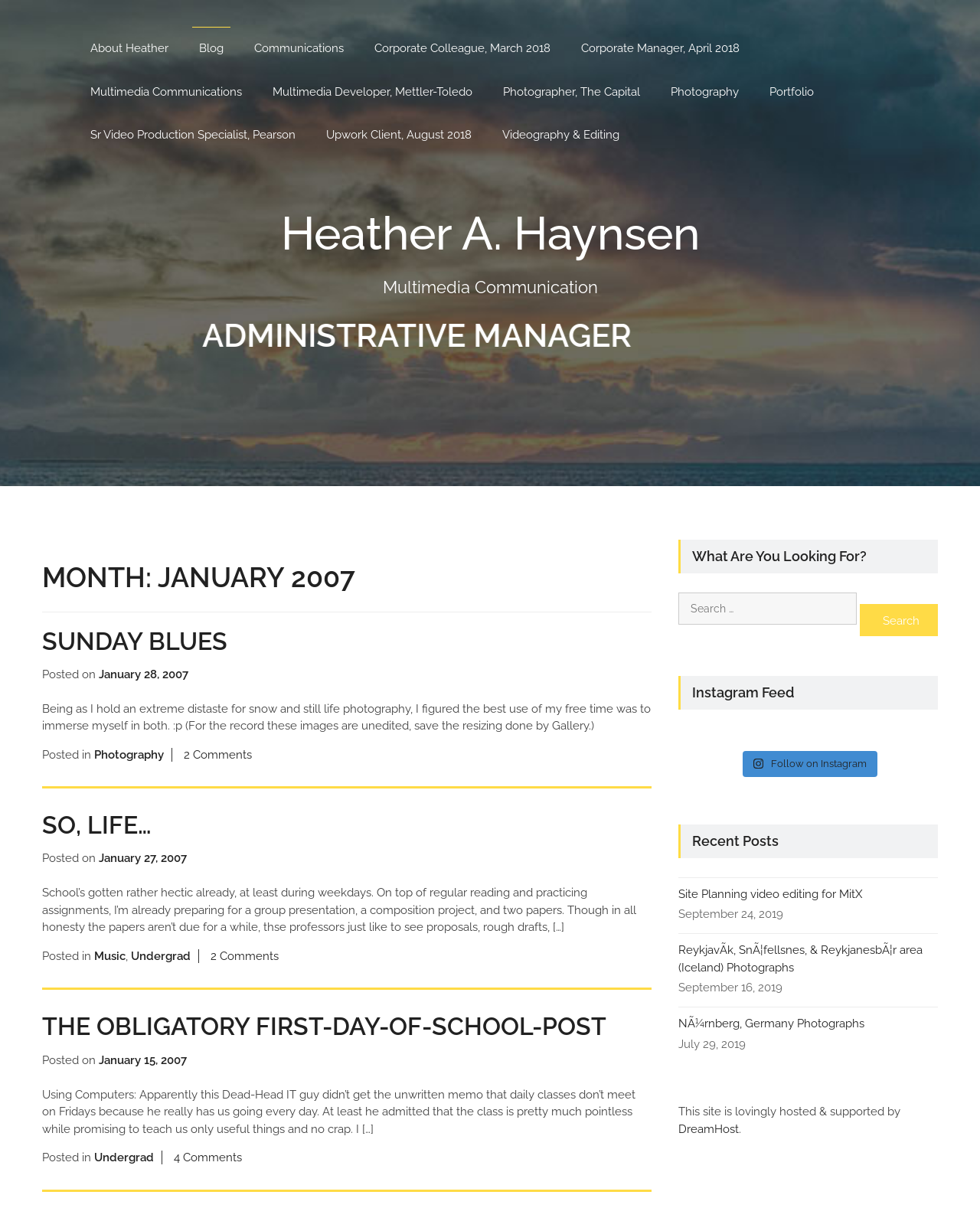Locate the bounding box coordinates of the clickable area to execute the instruction: "Click on About Heather". Provide the coordinates as four float numbers between 0 and 1, represented as [left, top, right, bottom].

[0.078, 0.022, 0.186, 0.058]